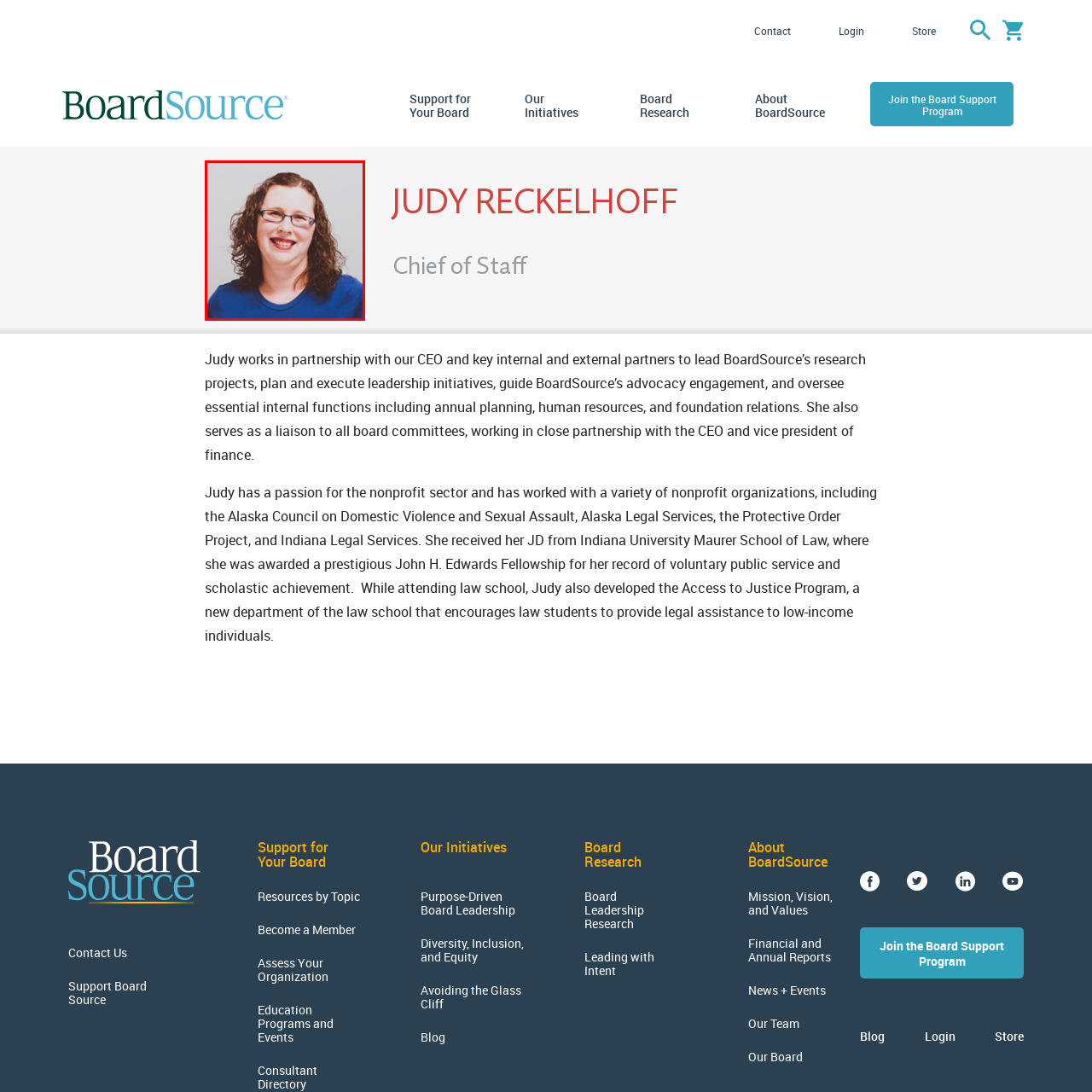Give an in-depth explanation of the image captured within the red boundary.

The image features Judy Reckelhoff, who is presented as the Chief of Staff at BoardSource. She is seen smiling, with curly hair and glasses, exuding a friendly and approachable demeanor. Judy plays a pivotal role in BoardSource, collaborating closely with the CEO and various stakeholders to lead research initiatives and oversee crucial organizational functions, including leadership planning and human resources. Her commitment to the nonprofit sector is underscored by her extensive experience and academic achievements, including a JD from Indiana University, where she was awarded a John H. Edwards Fellowship for her public service and academic excellence. This image captures her professional yet personable character, reflecting her dedication to the mission of BoardSource.